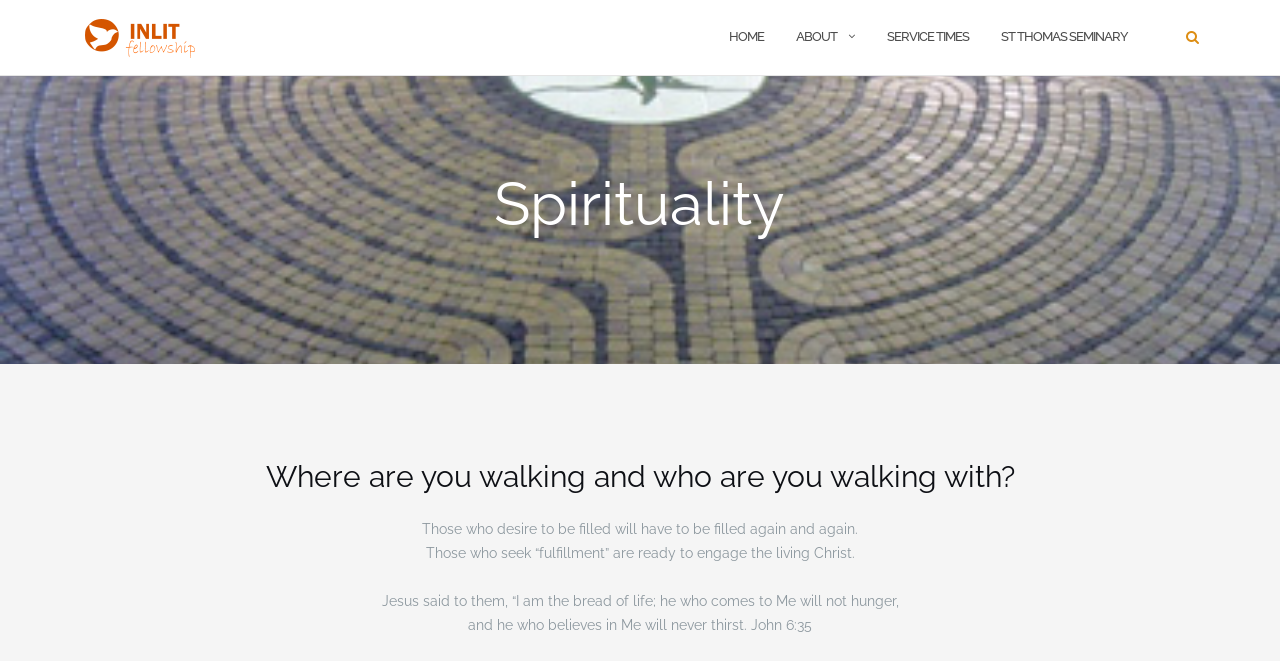What is the first menu item?
Use the screenshot to answer the question with a single word or phrase.

HOME